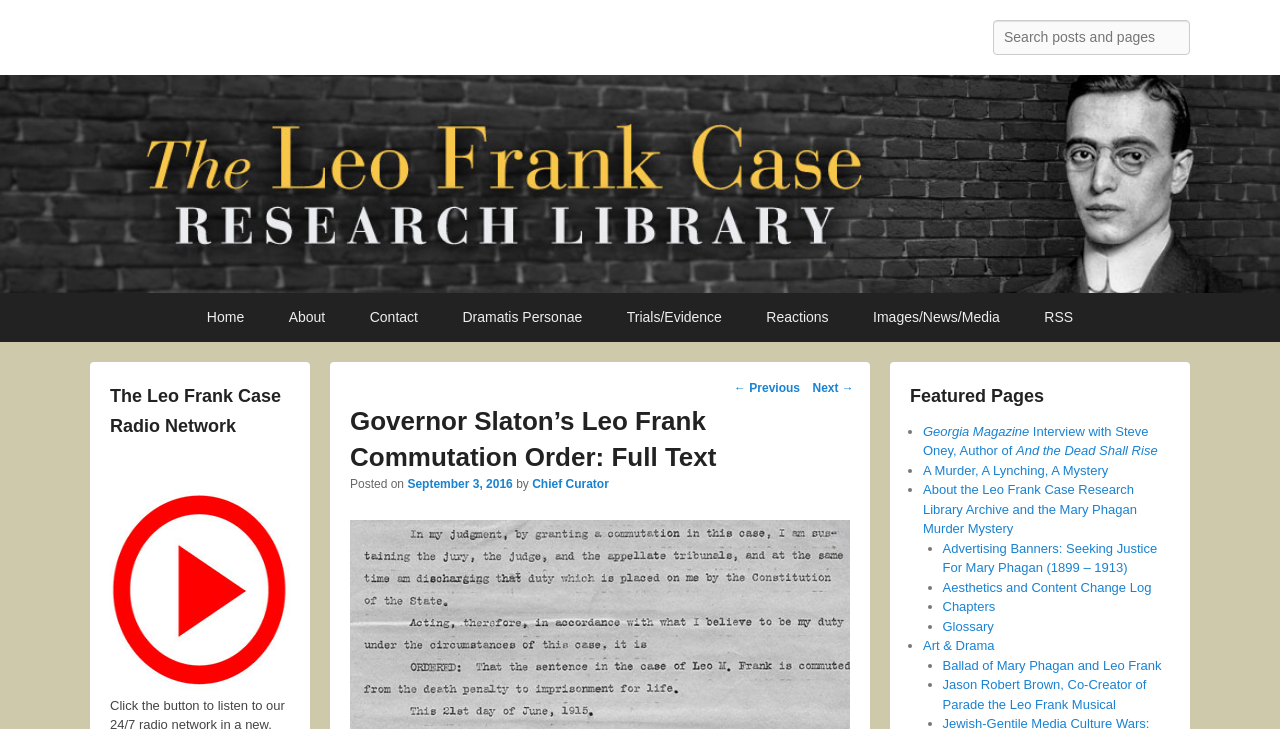Identify the headline of the webpage and generate its text content.

The Leo Frank Case Research Library